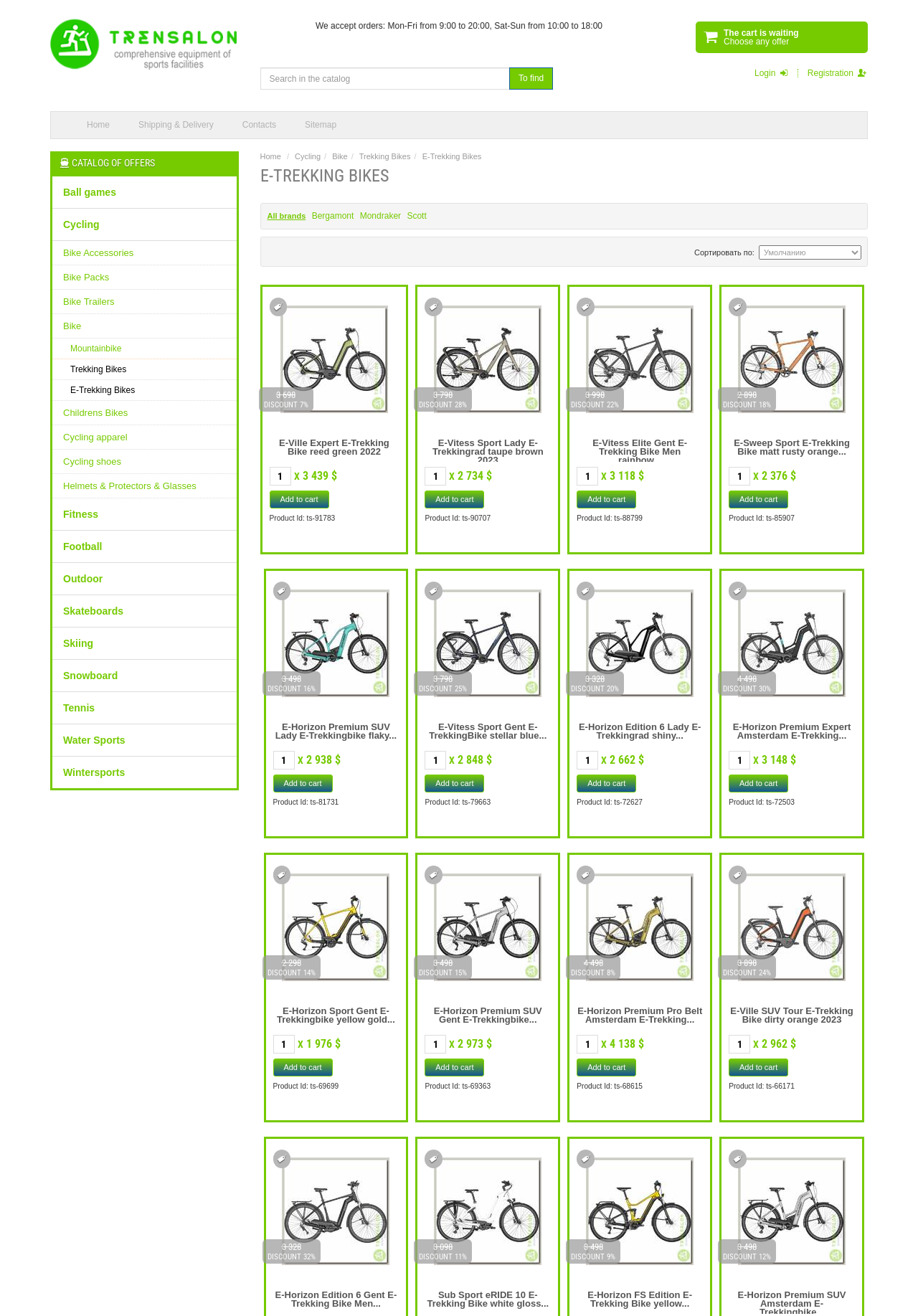Bounding box coordinates must be specified in the format (top-left x, top-left y, bottom-right x, bottom-right y). All values should be floating point numbers between 0 and 1. What are the bounding box coordinates of the UI element described as: Shipping & Delivery

[0.135, 0.085, 0.248, 0.105]